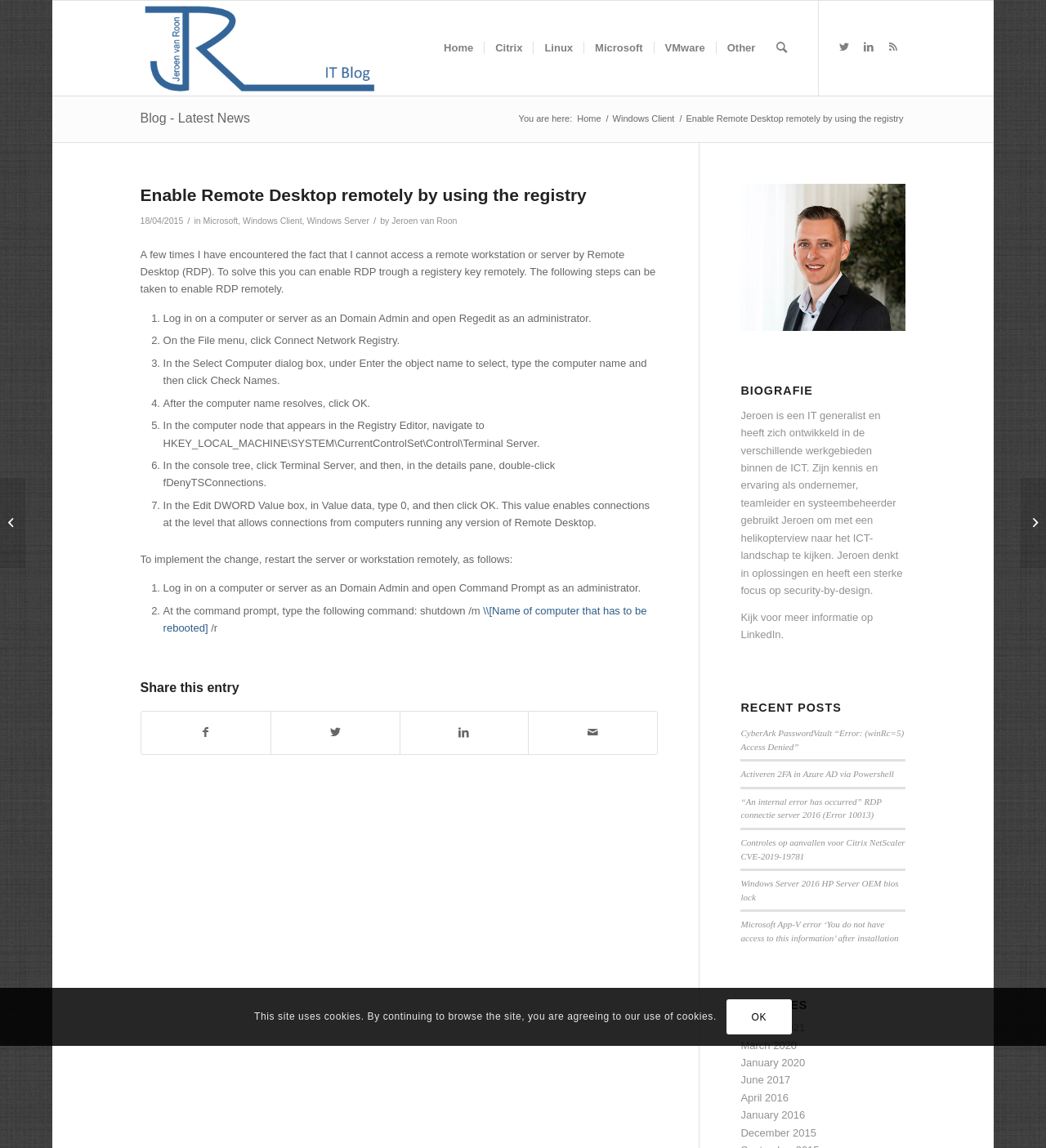What is the first step to enable RDP remotely?
Please respond to the question with as much detail as possible.

The first step to enable RDP remotely is to log in on a computer or server as a Domain Admin and open Regedit as an administrator, which allows you to access the registry and make the necessary changes.